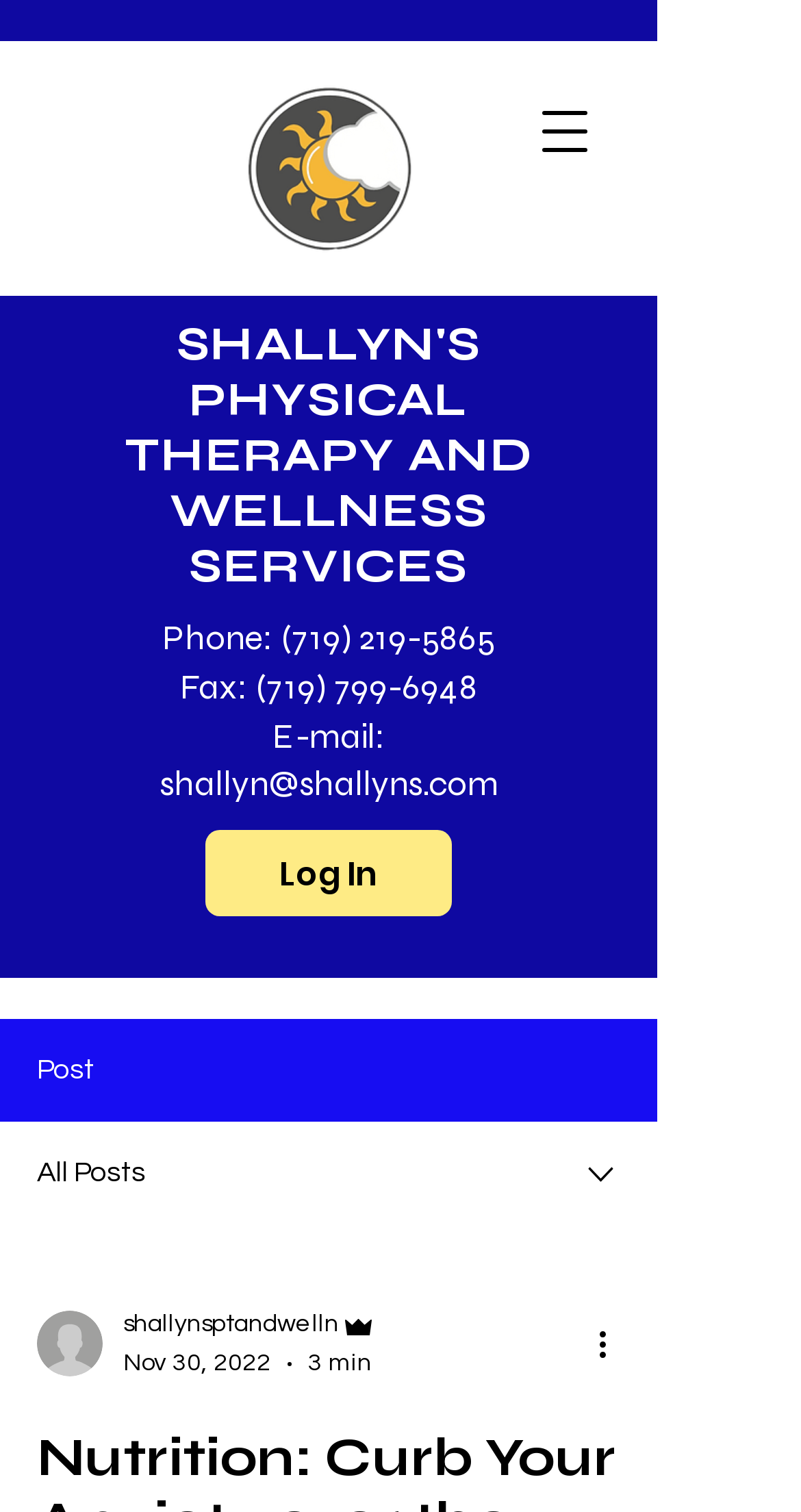What is the main title displayed on this webpage?

Nutrition: Curb Your Anxiety over the Holidays